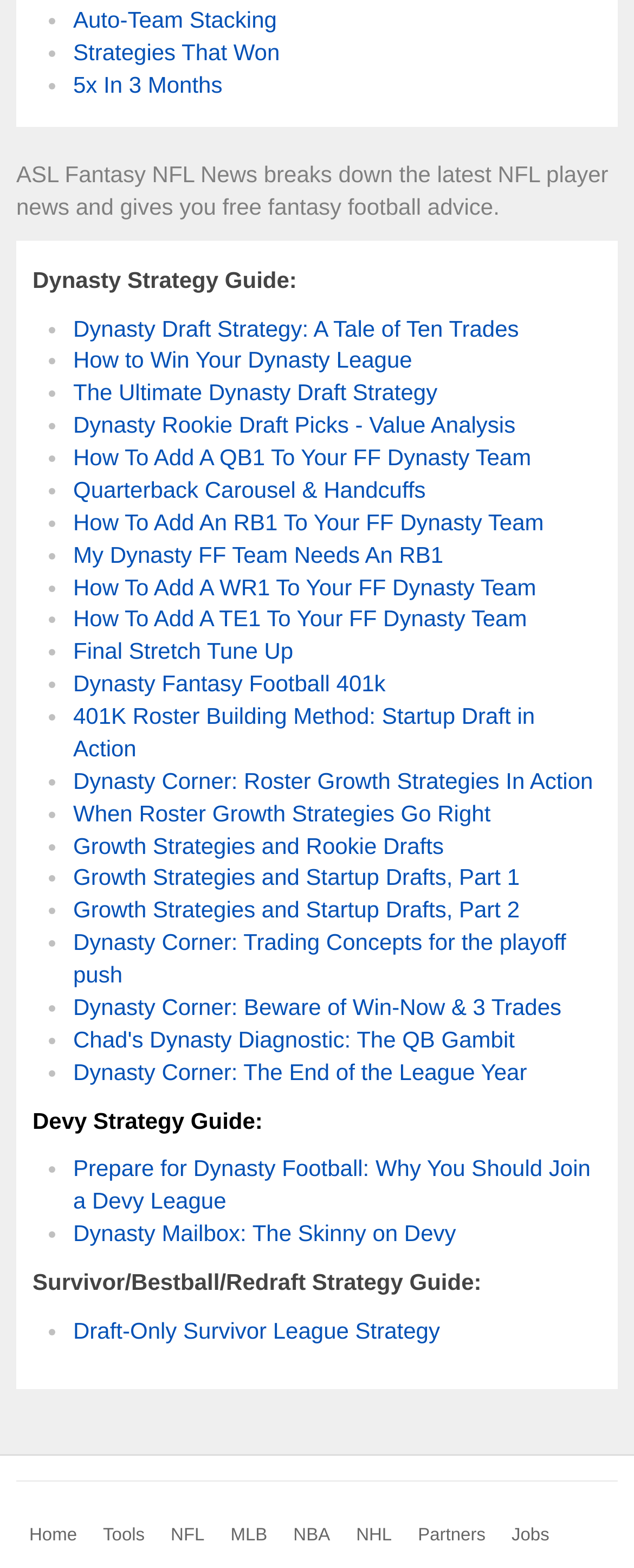What is the main topic of this webpage?
Please interpret the details in the image and answer the question thoroughly.

Based on the static text 'ASL Fantasy NFL News breaks down the latest NFL player news and gives you free fantasy football advice.' at the top of the webpage, it is clear that the main topic of this webpage is Fantasy NFL News.